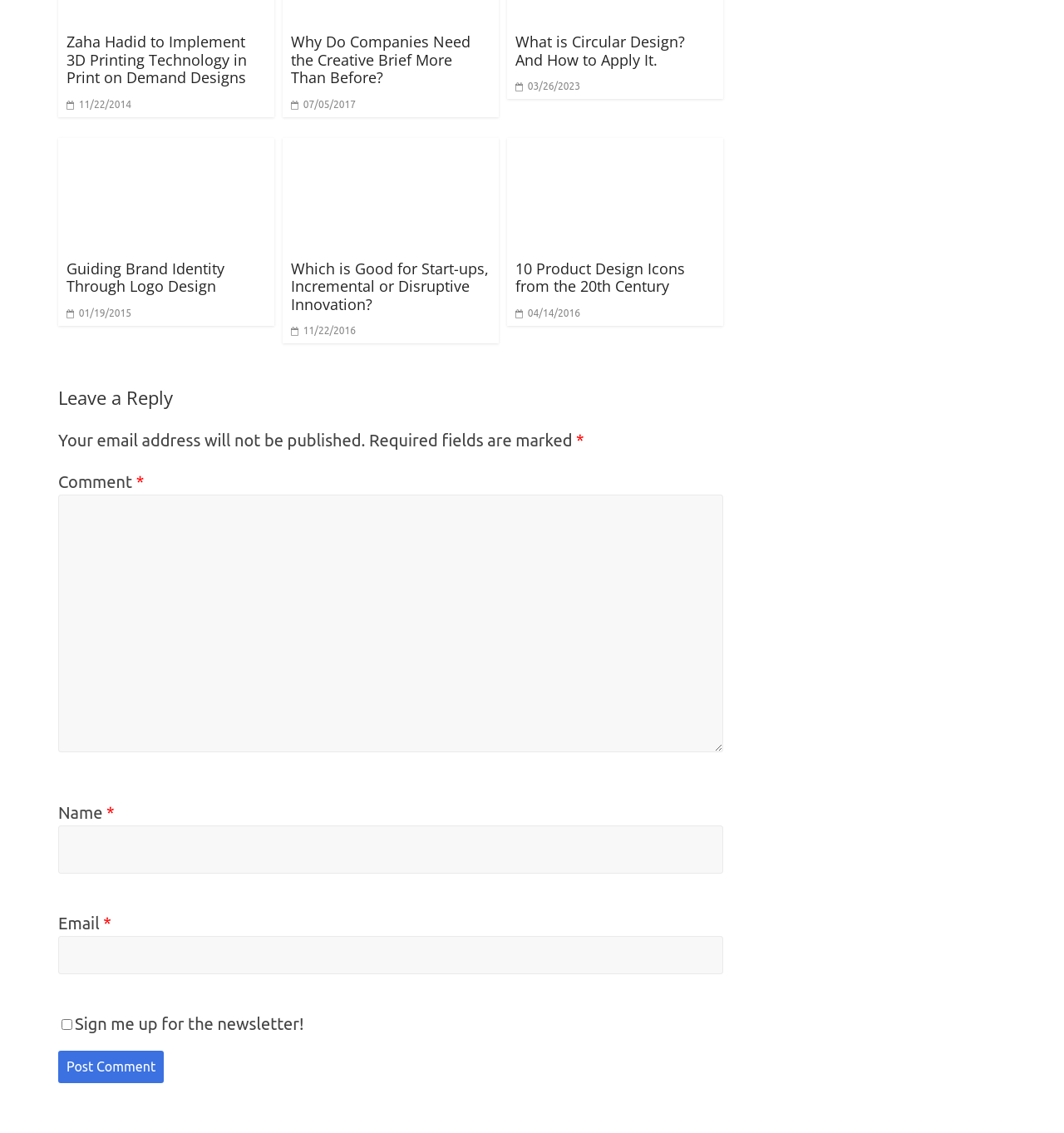Indicate the bounding box coordinates of the clickable region to achieve the following instruction: "Read about guiding brand identity through logo design."

[0.062, 0.228, 0.211, 0.261]